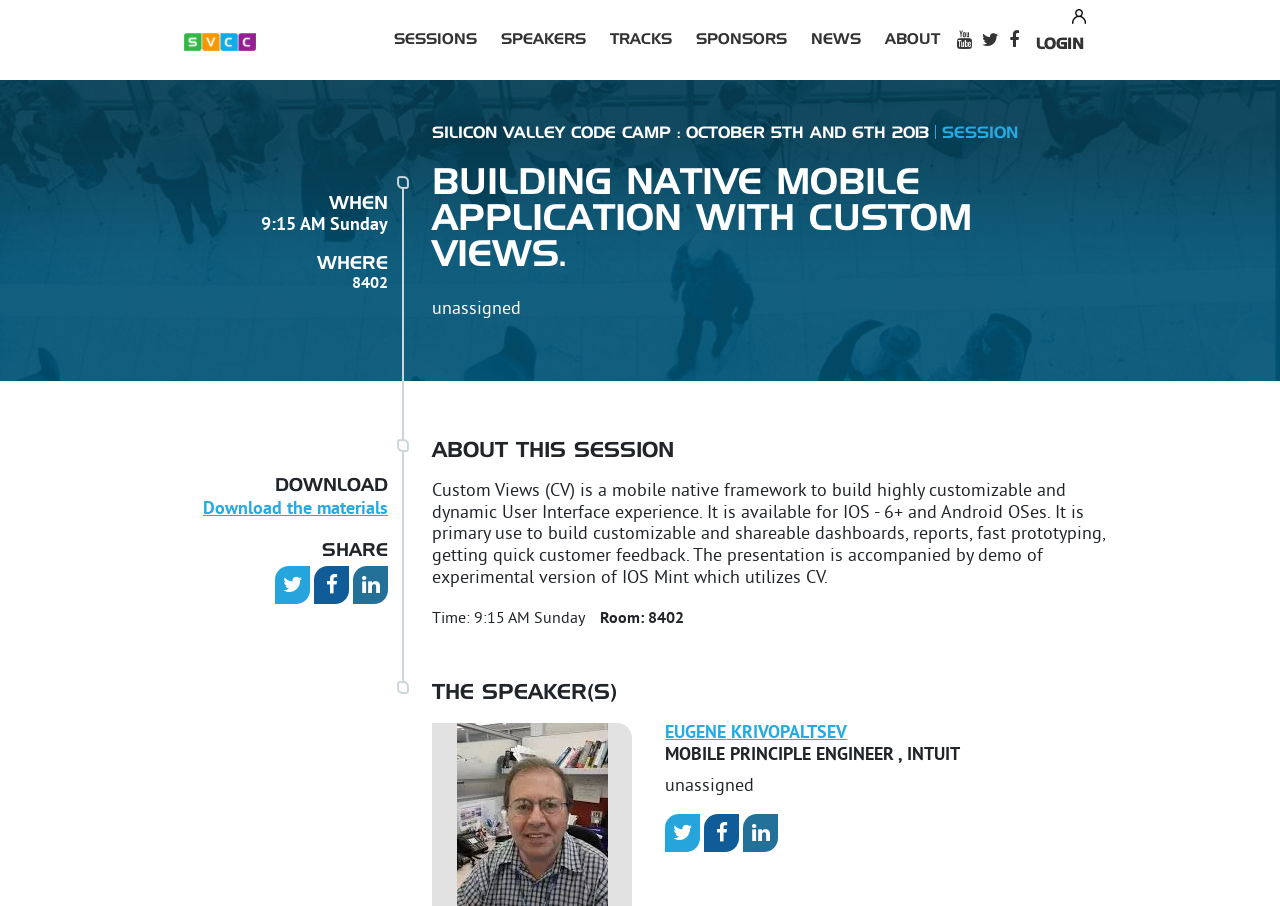Using the element description: "Speakers", determine the bounding box coordinates. The coordinates should be in the format [left, top, right, bottom], with values between 0 and 1.

[0.382, 0.024, 0.467, 0.064]